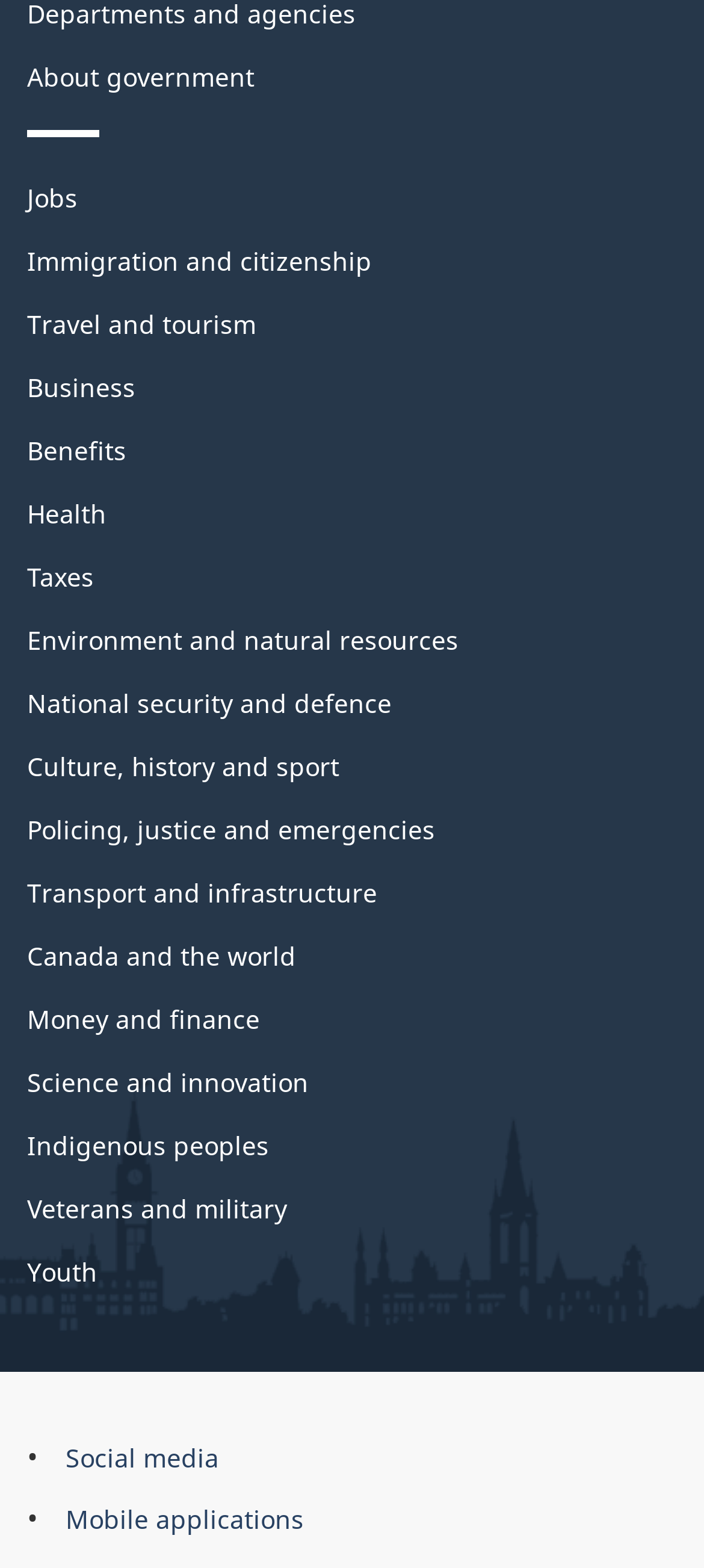Please indicate the bounding box coordinates for the clickable area to complete the following task: "Select Jobs". The coordinates should be specified as four float numbers between 0 and 1, i.e., [left, top, right, bottom].

[0.038, 0.115, 0.11, 0.137]